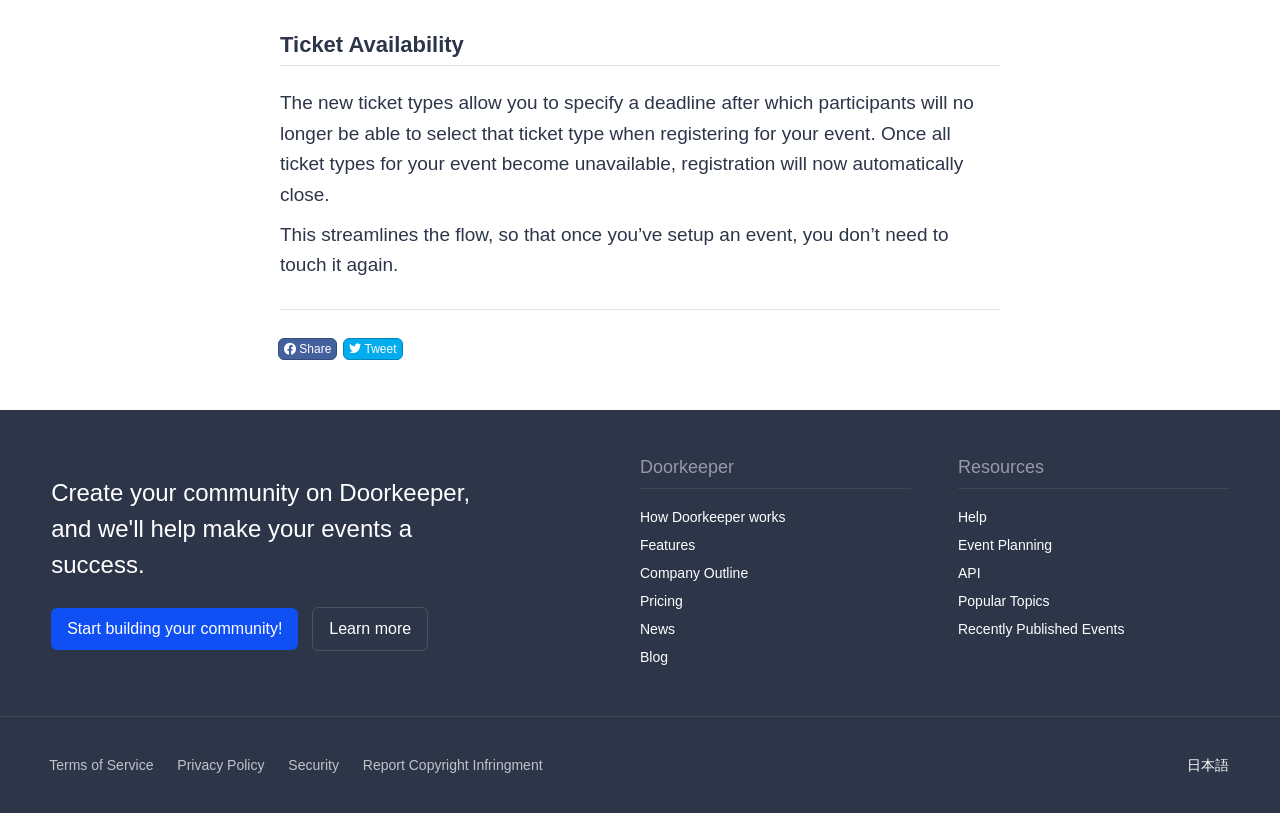What are the terms and conditions of using the service?
Based on the visual details in the image, please answer the question thoroughly.

The webpage provides links to the Terms of Service and Privacy Policy, which outline the terms and conditions of using the company's service, including event management and ticketing.